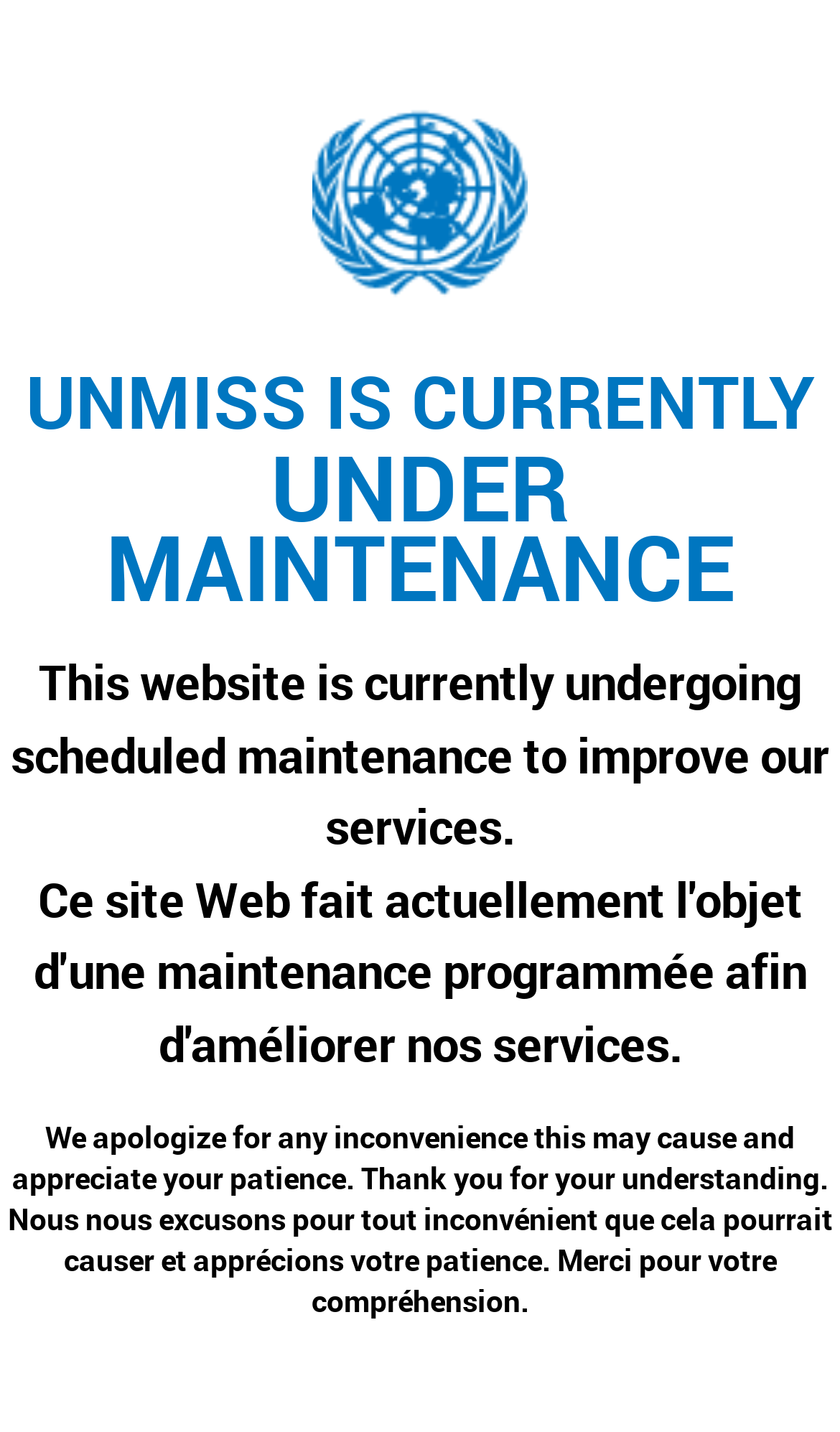Using the details from the image, please elaborate on the following question: What language is the website available in?

The webpage contains static text elements in both English and French, suggesting that the website is available in both languages. This is evident from the bilingual text in the heading and static text elements.